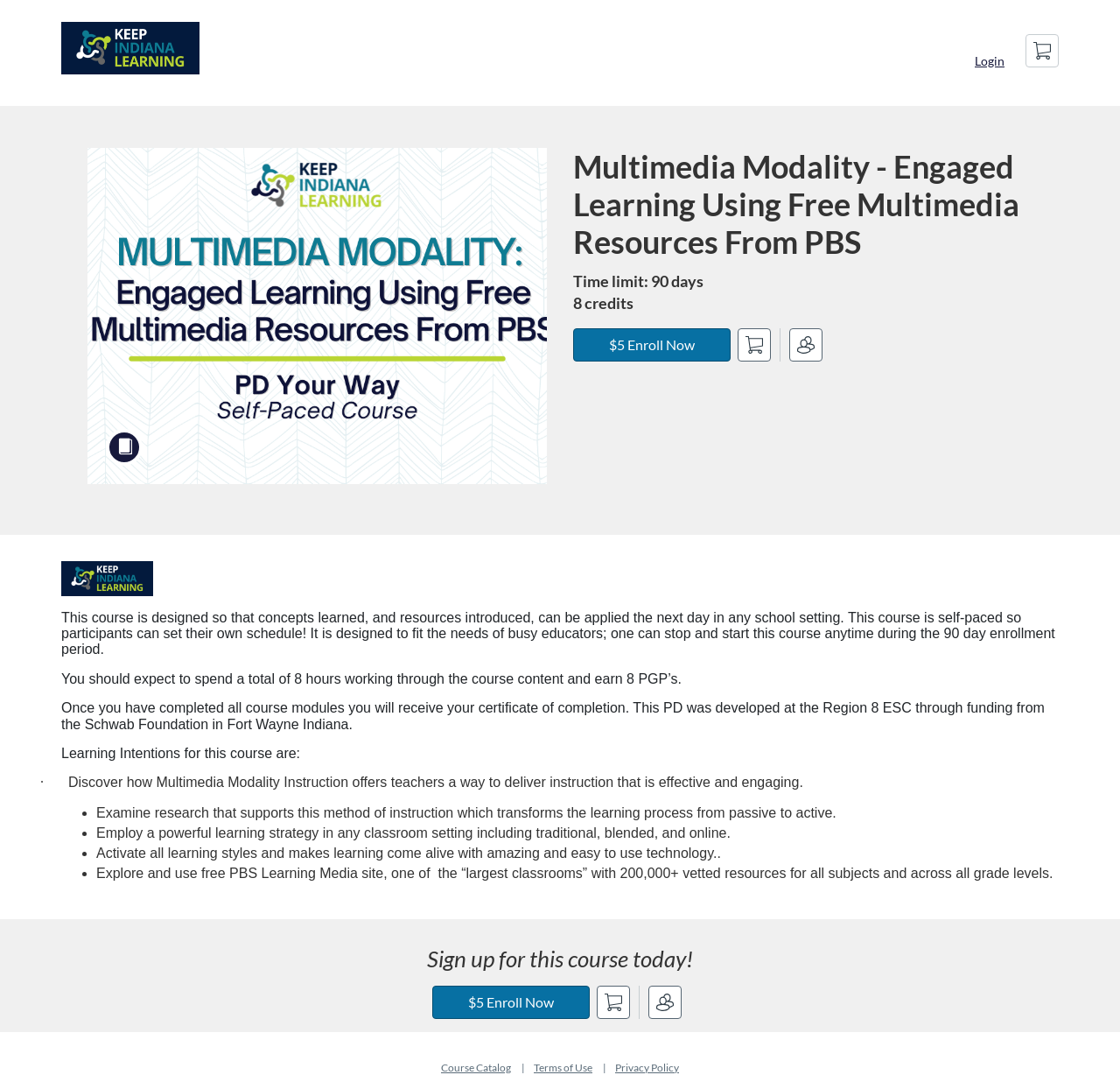Determine the bounding box coordinates of the section to be clicked to follow the instruction: "Explore the 'Keep Indiana Learning' resource". The coordinates should be given as four float numbers between 0 and 1, formatted as [left, top, right, bottom].

[0.055, 0.533, 0.137, 0.546]